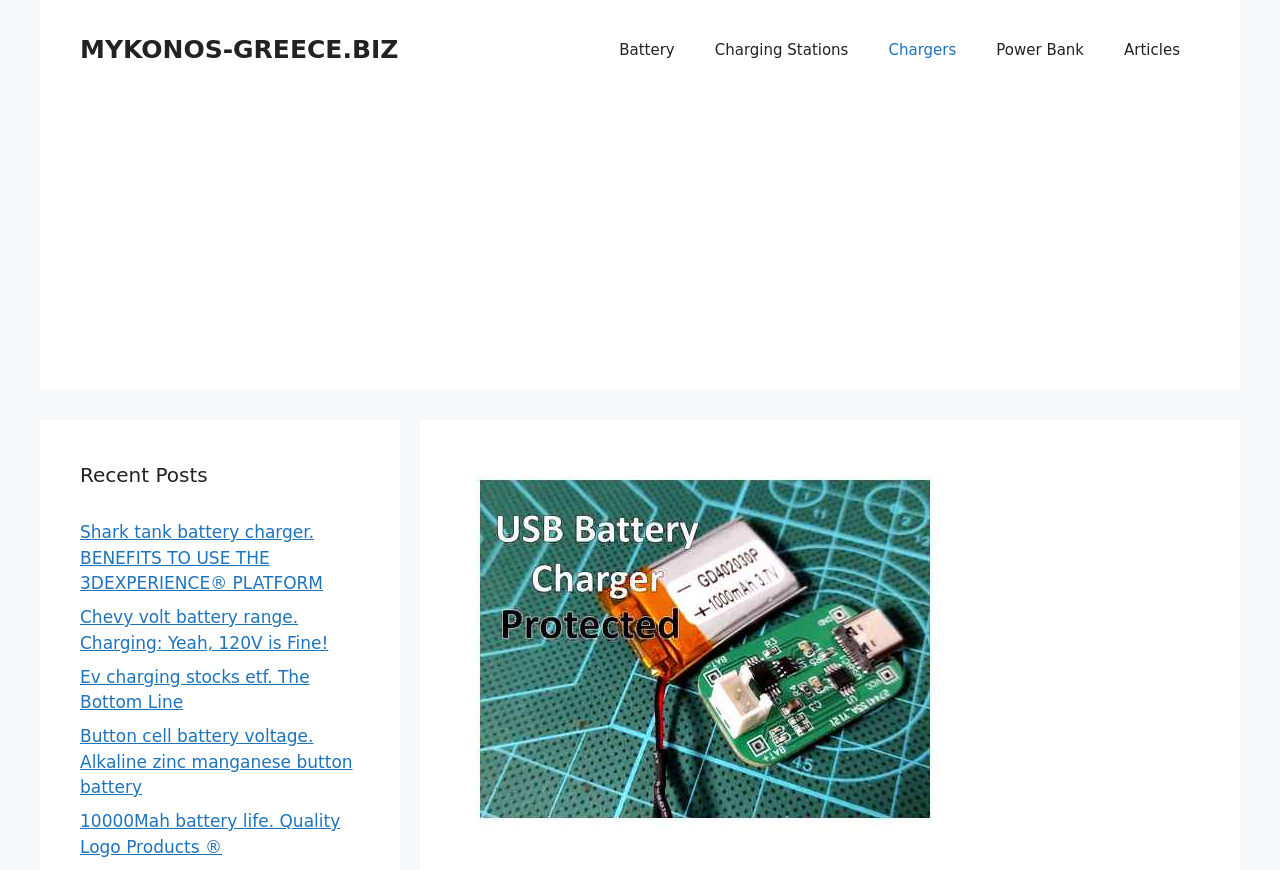Specify the bounding box coordinates of the region I need to click to perform the following instruction: "Explore the 'Power Bank' category". The coordinates must be four float numbers in the range of 0 to 1, i.e., [left, top, right, bottom].

[0.763, 0.023, 0.863, 0.092]